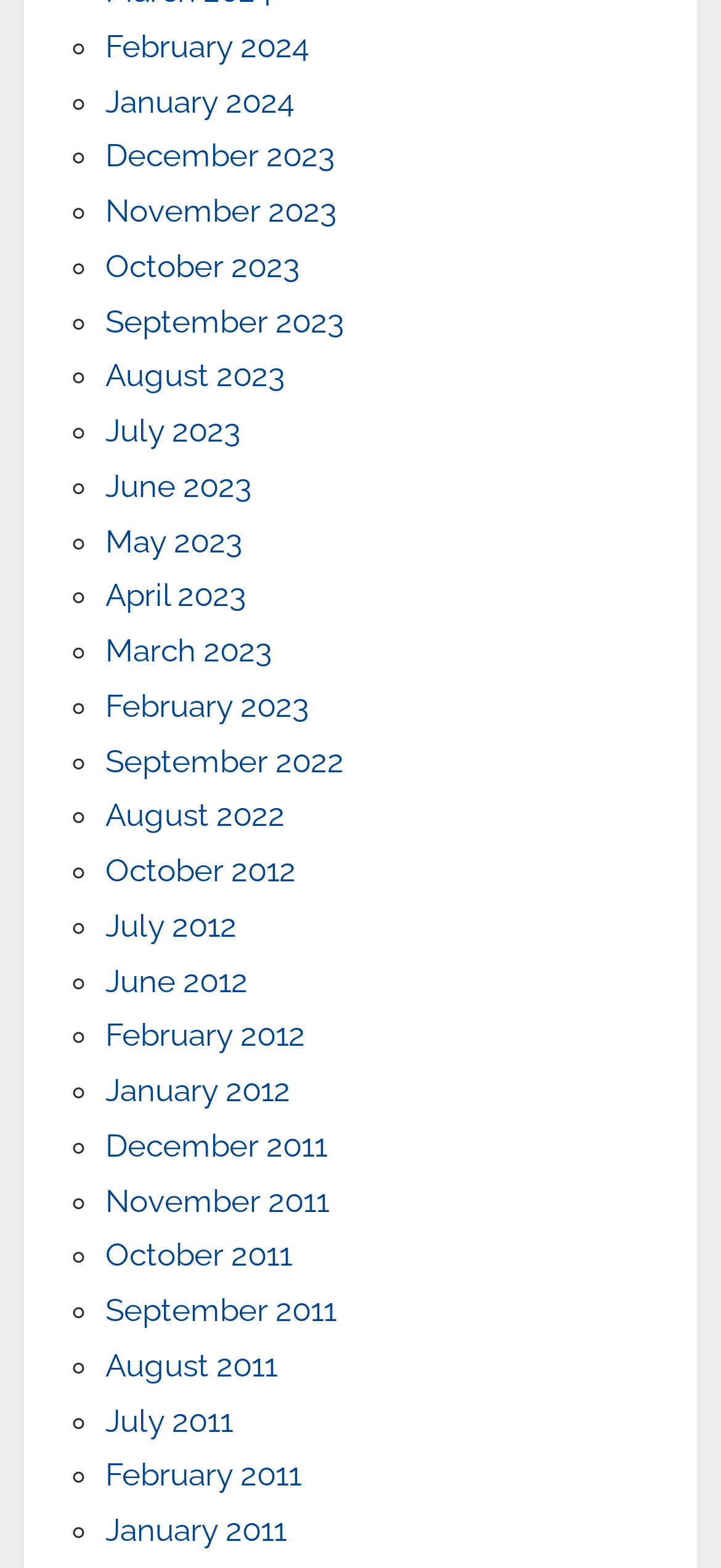Respond to the question below with a single word or phrase:
How many links are there on the webpage?

41